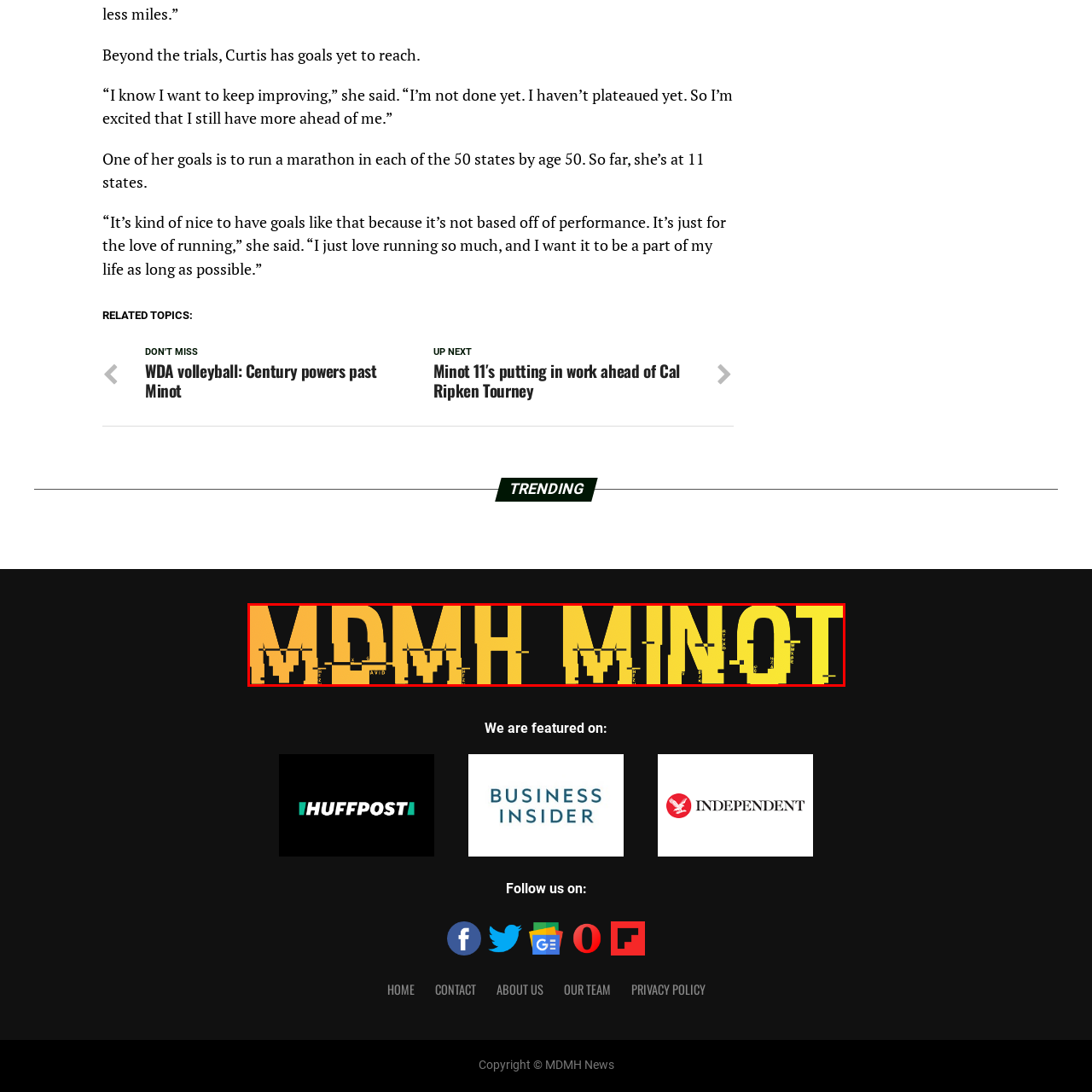Study the area of the image outlined in red and respond to the following question with as much detail as possible: What is the tone conveyed by the typography?

The caption describes the typography as 'bold' and 'modern', which suggests a sense of strength and energy. This tone is further reinforced by the vibrant yellow hue of the text, which adds to the overall feeling of dynamism and power.